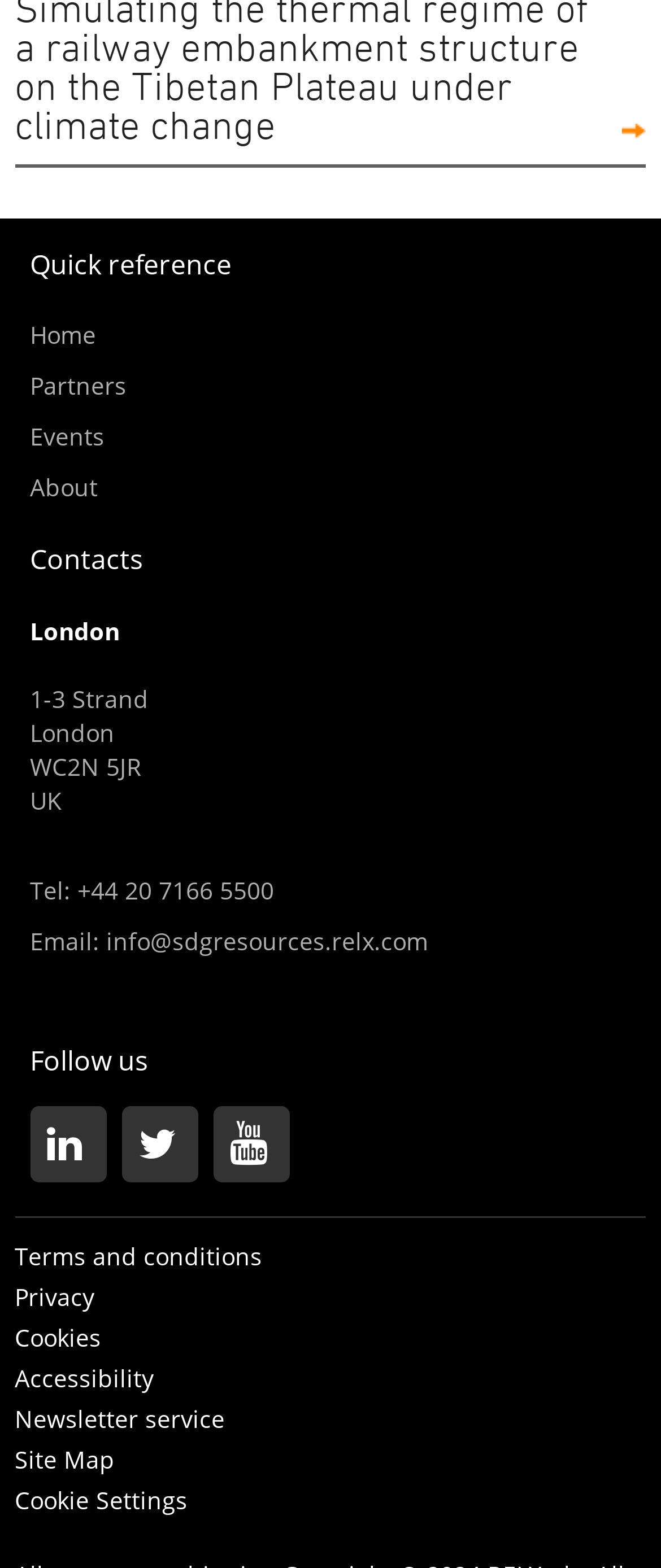Please specify the bounding box coordinates of the area that should be clicked to accomplish the following instruction: "Go to Home page". The coordinates should consist of four float numbers between 0 and 1, i.e., [left, top, right, bottom].

[0.045, 0.203, 0.145, 0.224]